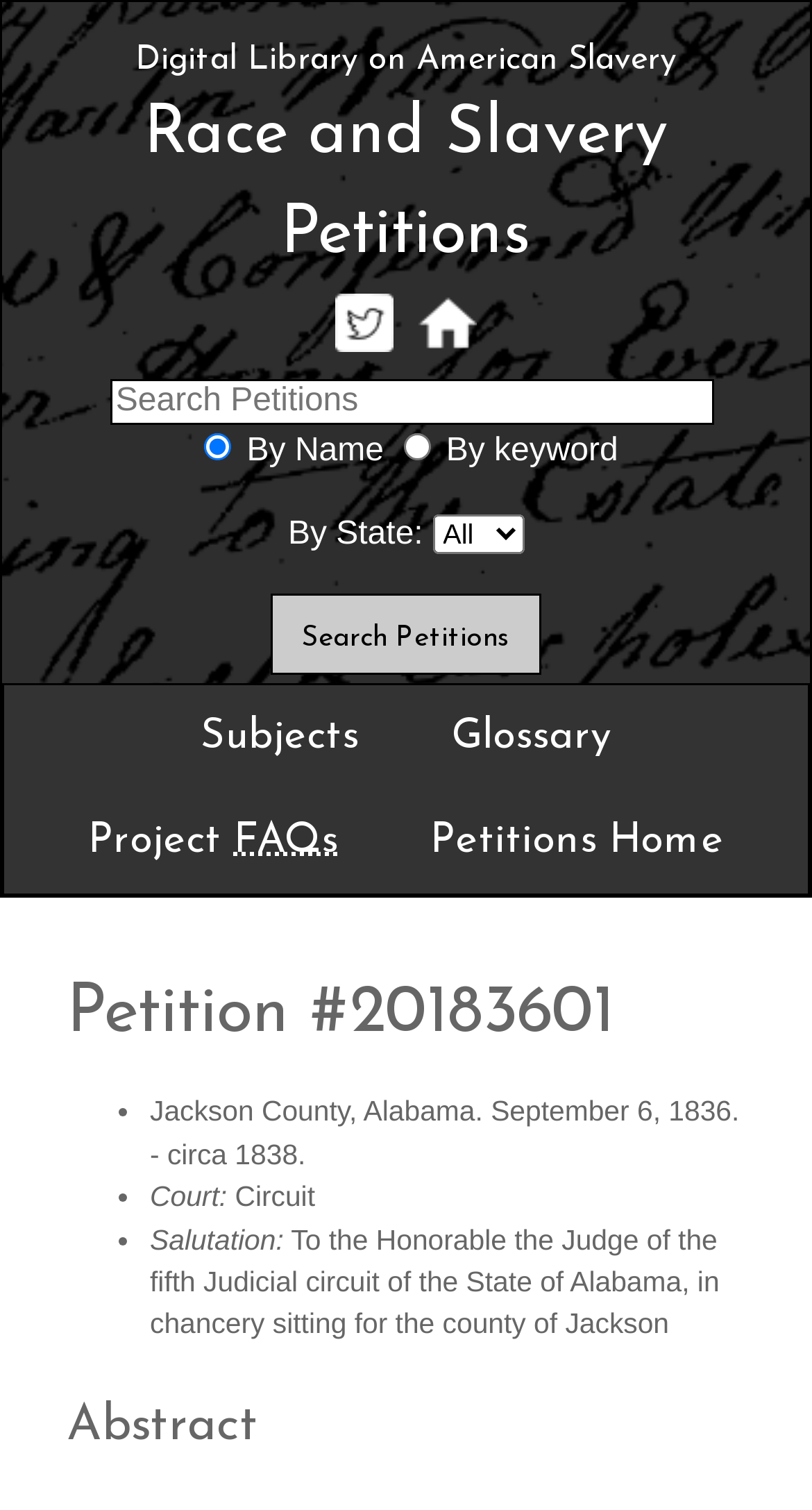How many links are there in the top navigation bar?
Could you answer the question in a detailed manner, providing as much information as possible?

The top navigation bar contains links to 'Twitter', 'Home', 'Subjects', and 'Glossary', which can be counted to determine the total number of links.